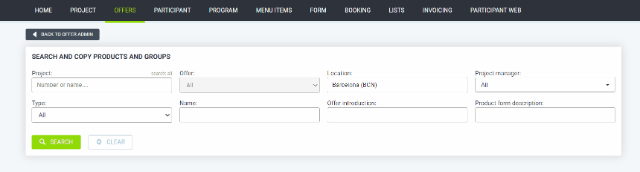Offer a detailed explanation of the image.

The image showcases a user interface for searching and copying products and groups within the "Offers" section of a project management application. It features various search fields, including:

1. **Project**: A field labeled for entering a project number or name.
2. **Offer**: A dropdown menu allowing users to select from various offers, with an option labeled 'All.'
3. **Location**: Another dropdown menu, presumably for selecting a specific location, indicated here as 'Belgium (BEN).'
4. **Project Manager**: A dropdown for specifying a project manager, also with a selection of 'All.'
5. **Type** and **Name**: Fields for further refinement of the search criteria, alongside an area labeled for offer introductions and product form descriptions.

At the bottom, two buttons are prominently displayed: a bright green **Search** button and a **Clear** button for resetting the search fields. The overall layout is designed to facilitate efficient searching for products and groups related to projects, enhancing user accessibility and functionality in managing offers.